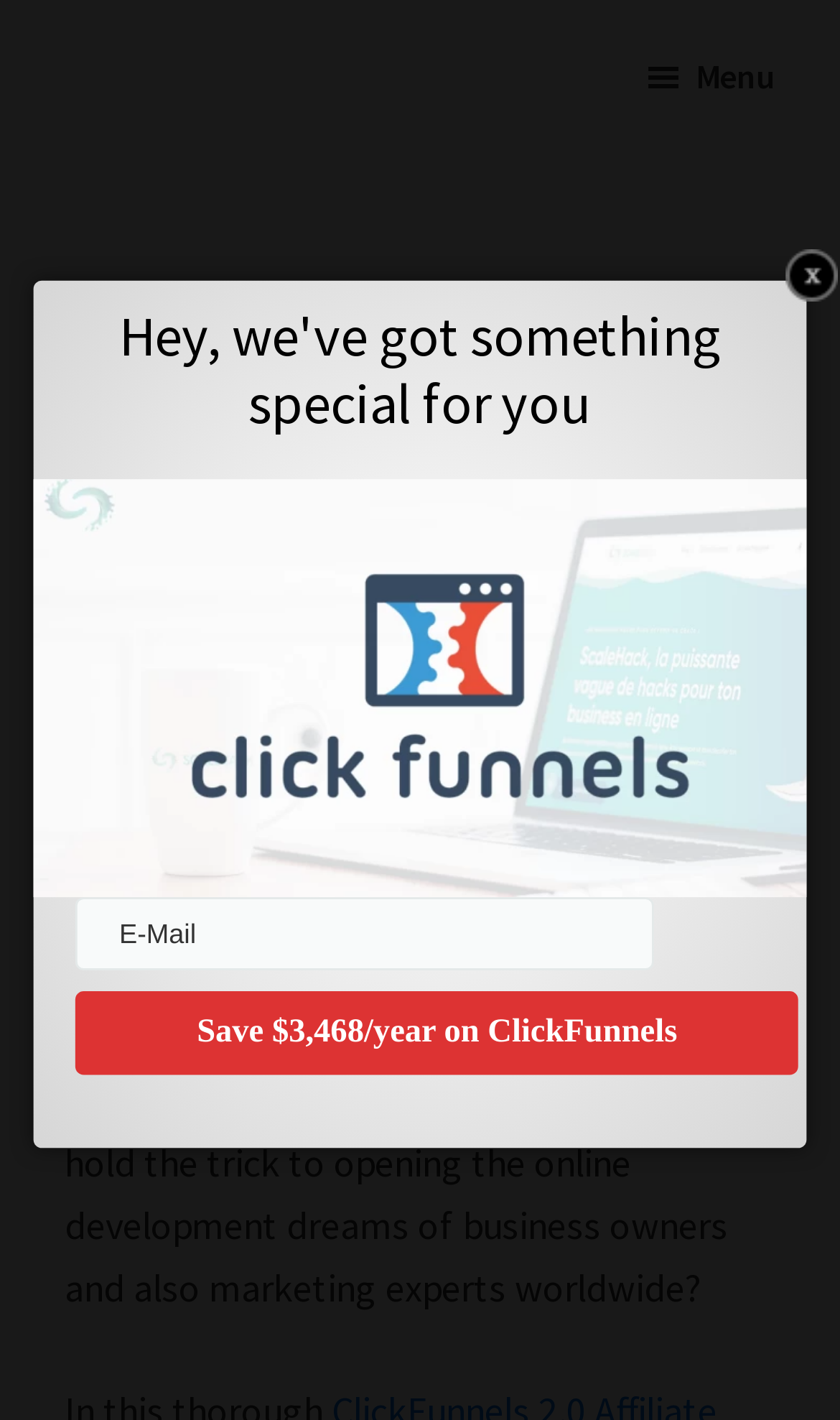What is the purpose of the 'Save $3,468/year on ClickFunnels' button? Examine the screenshot and reply using just one word or a brief phrase.

To save money on ClickFunnels